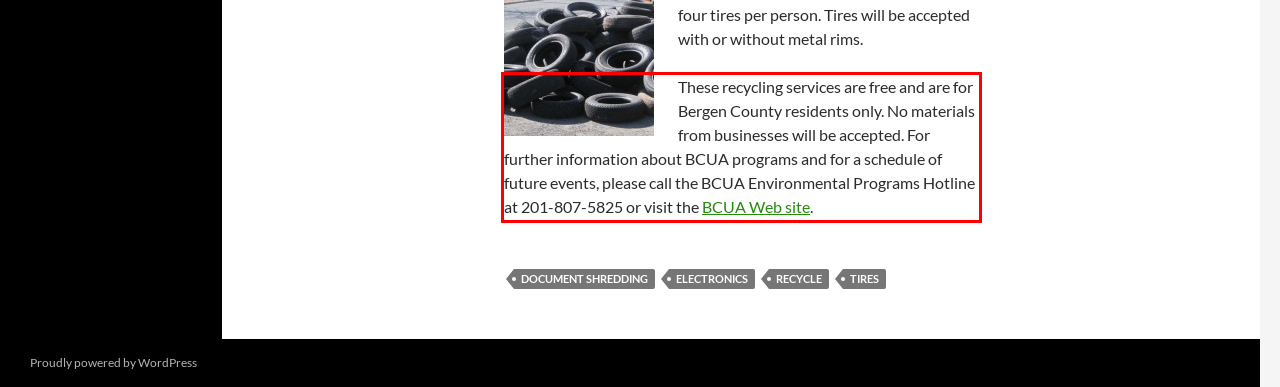Please recognize and transcribe the text located inside the red bounding box in the webpage image.

These recycling services are free and are for Bergen County residents only. No materials from businesses will be accepted. For further information about BCUA programs and for a schedule of future events, please call the BCUA Environmental Programs Hotline at 201-807-5825 or visit the BCUA Web site.